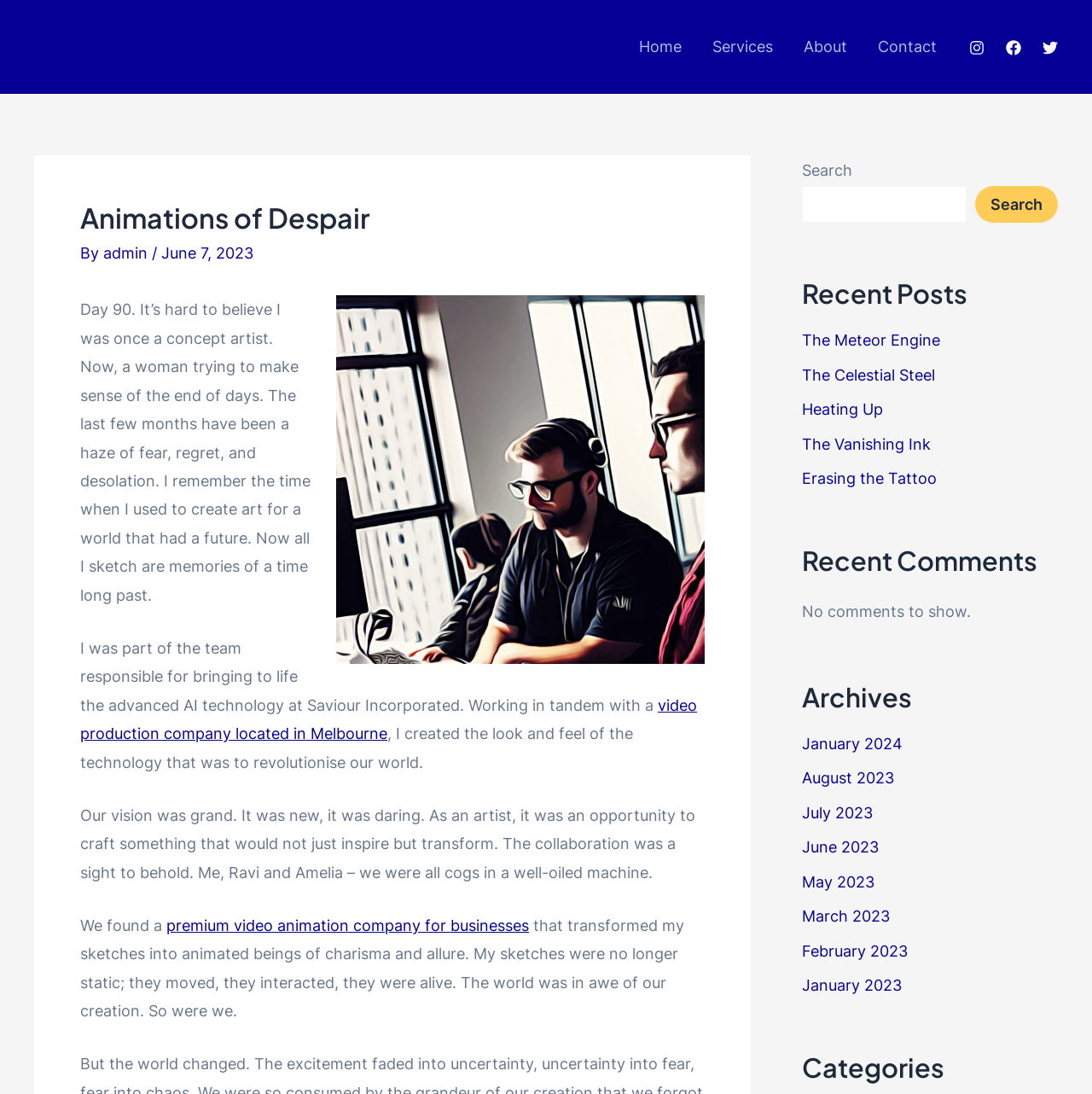What is the name of the author?
Please respond to the question with a detailed and informative answer.

The author's name is mentioned in the header section of the webpage, where it says 'Animations of Despair By admin / June 7, 2023'. This indicates that the author's username is 'admin'.